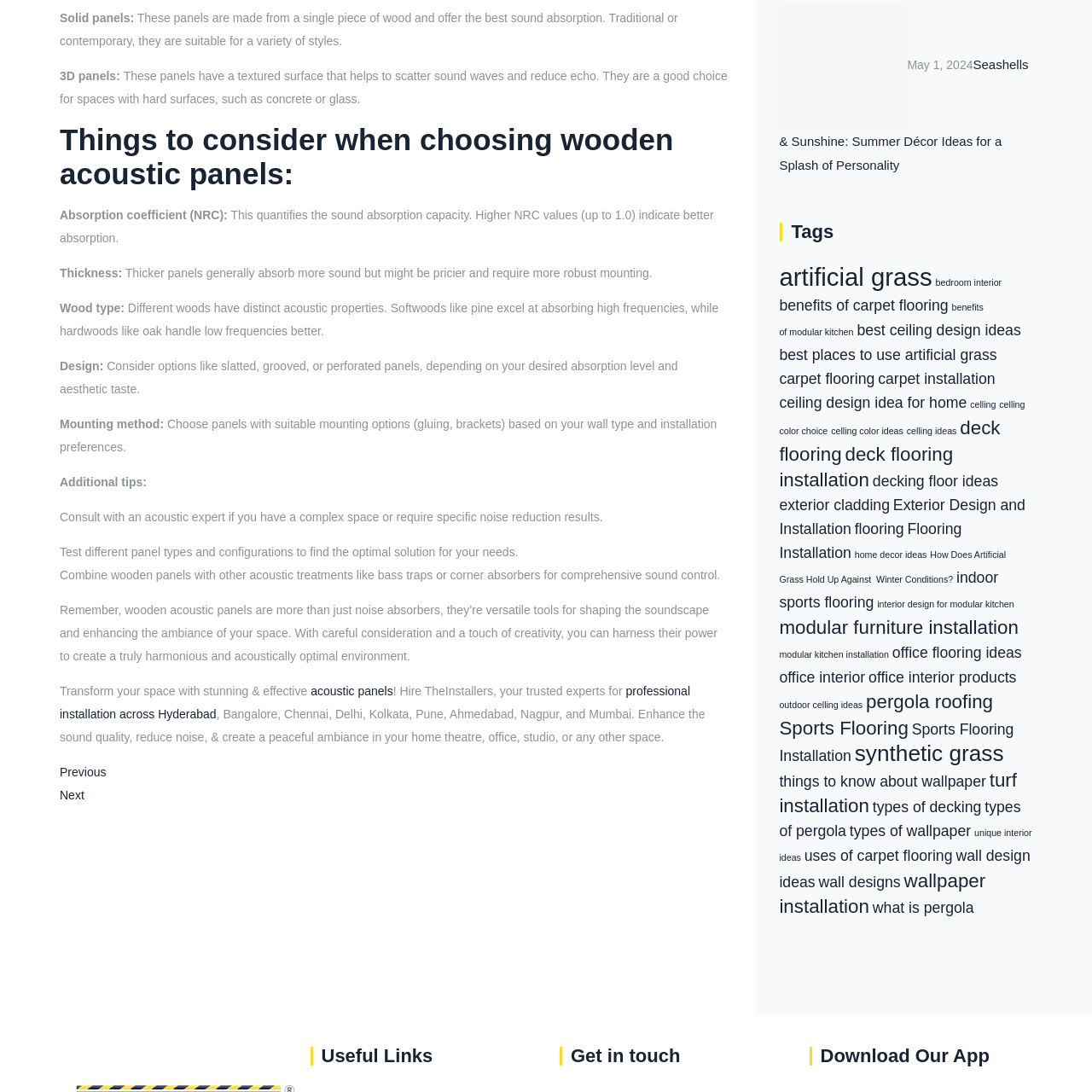What is the benefit of thicker panels?
Answer the question with detailed information derived from the image.

According to the webpage, thicker panels generally absorb more sound, but they might be pricier and require more robust mounting, indicating that the benefit of thicker panels is better sound absorption.